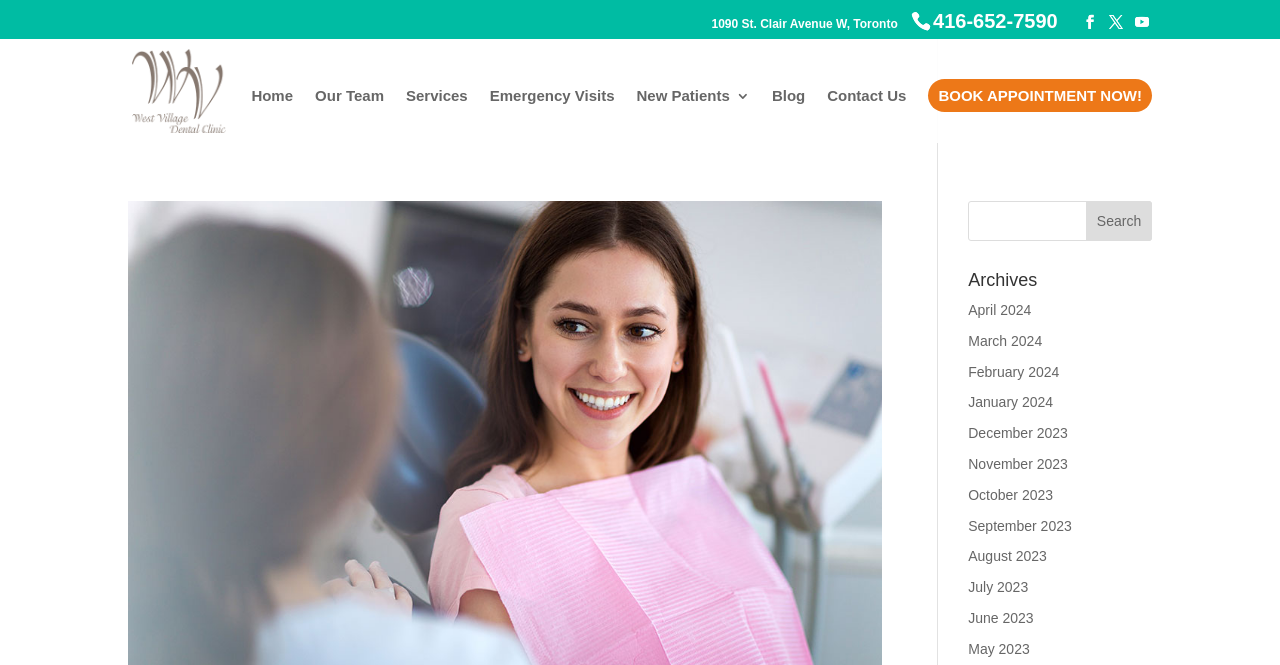What is the primary heading on this webpage?

DENTAL CLEANING IN TORONTO, ON